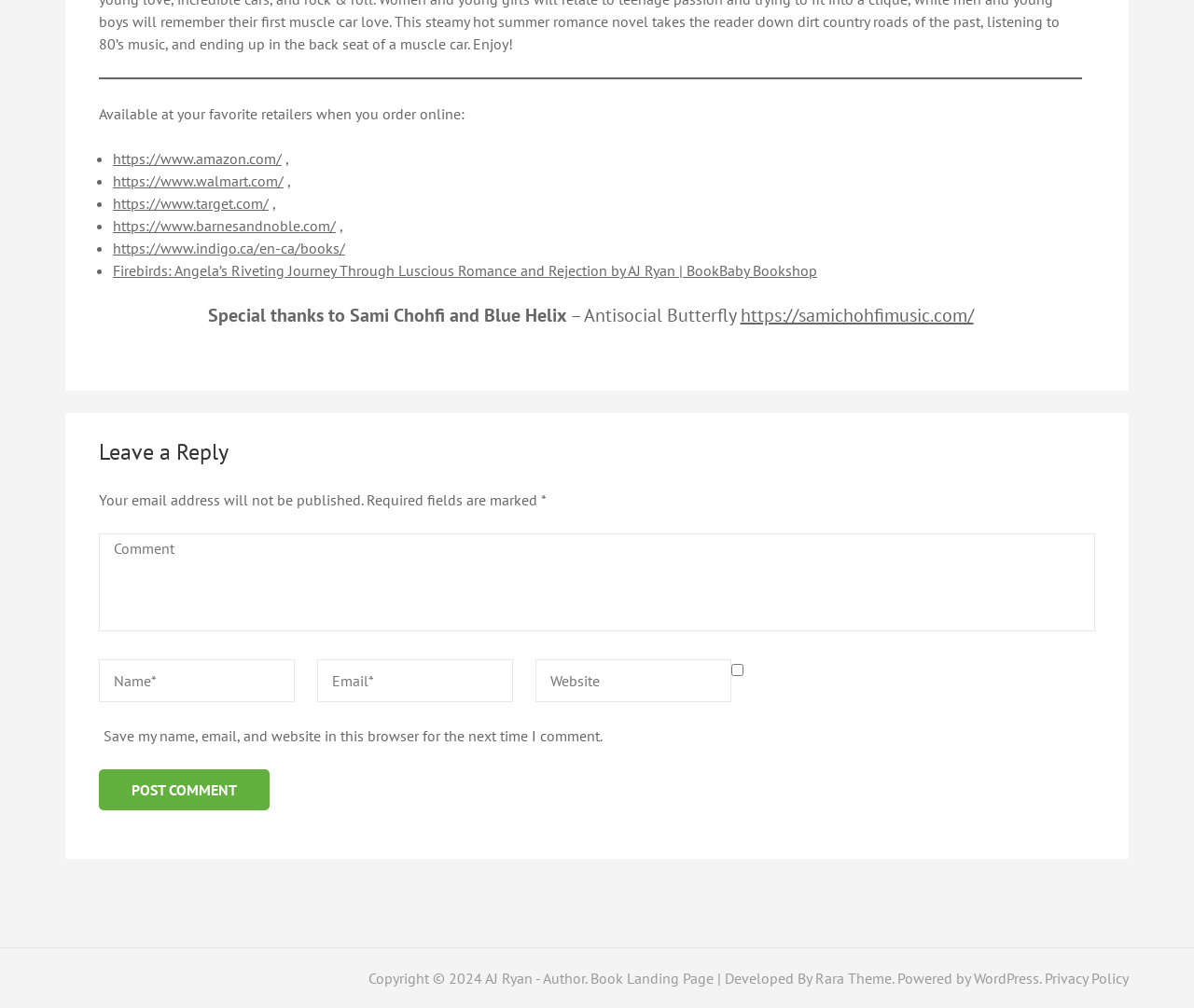Find the bounding box coordinates for the area that must be clicked to perform this action: "log in".

None